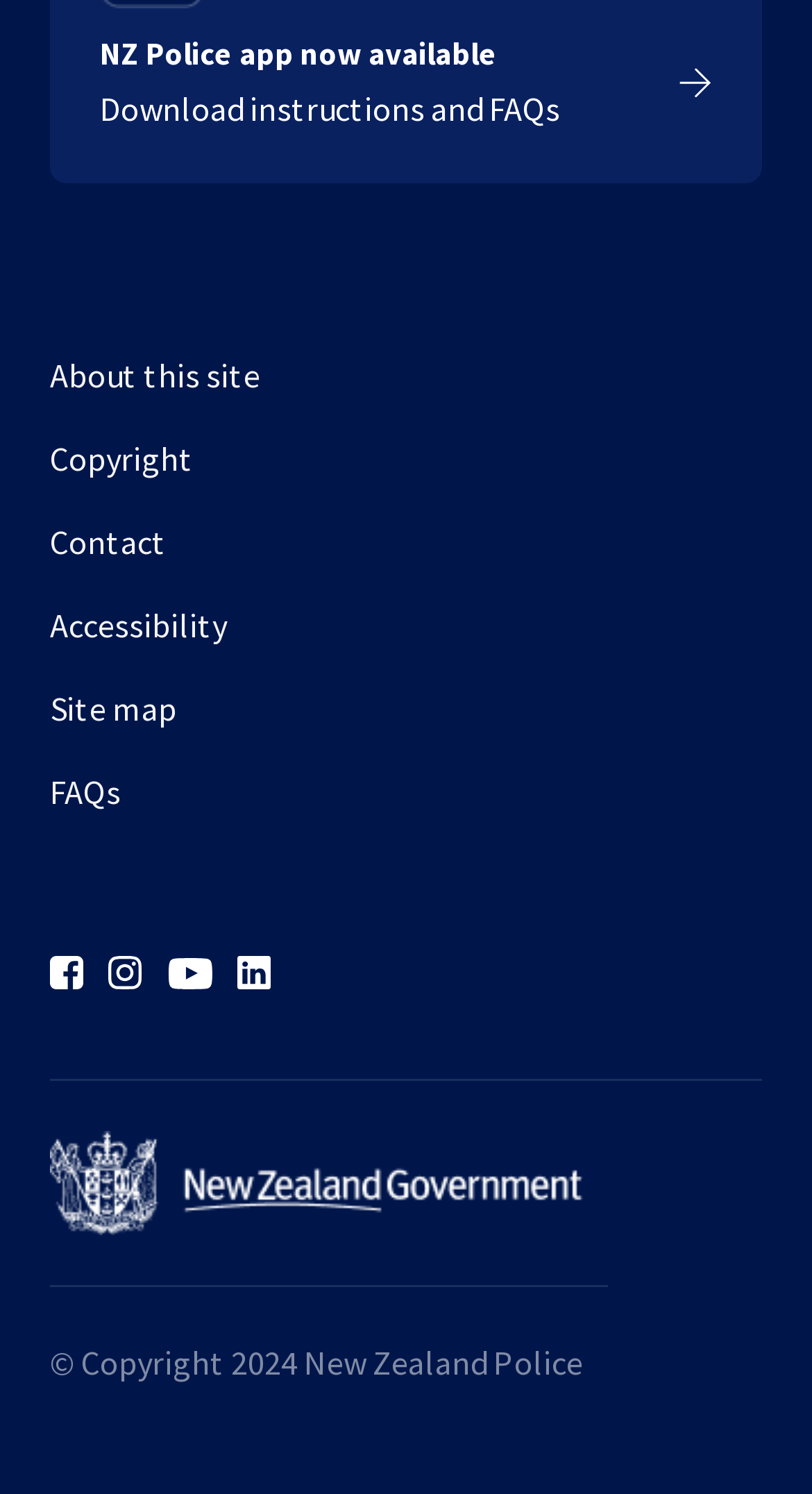What is the organization's name?
Give a detailed response to the question by analyzing the screenshot.

I determined the organization's name by looking at the link with the text 'New Zealand Government / Te Kāwanatanga o Aotearoa' and the corresponding image, which suggests that the webpage is related to the New Zealand Government. Additionally, the copyright information at the bottom of the page mentions 'New Zealand Police', which confirms the organization's name.